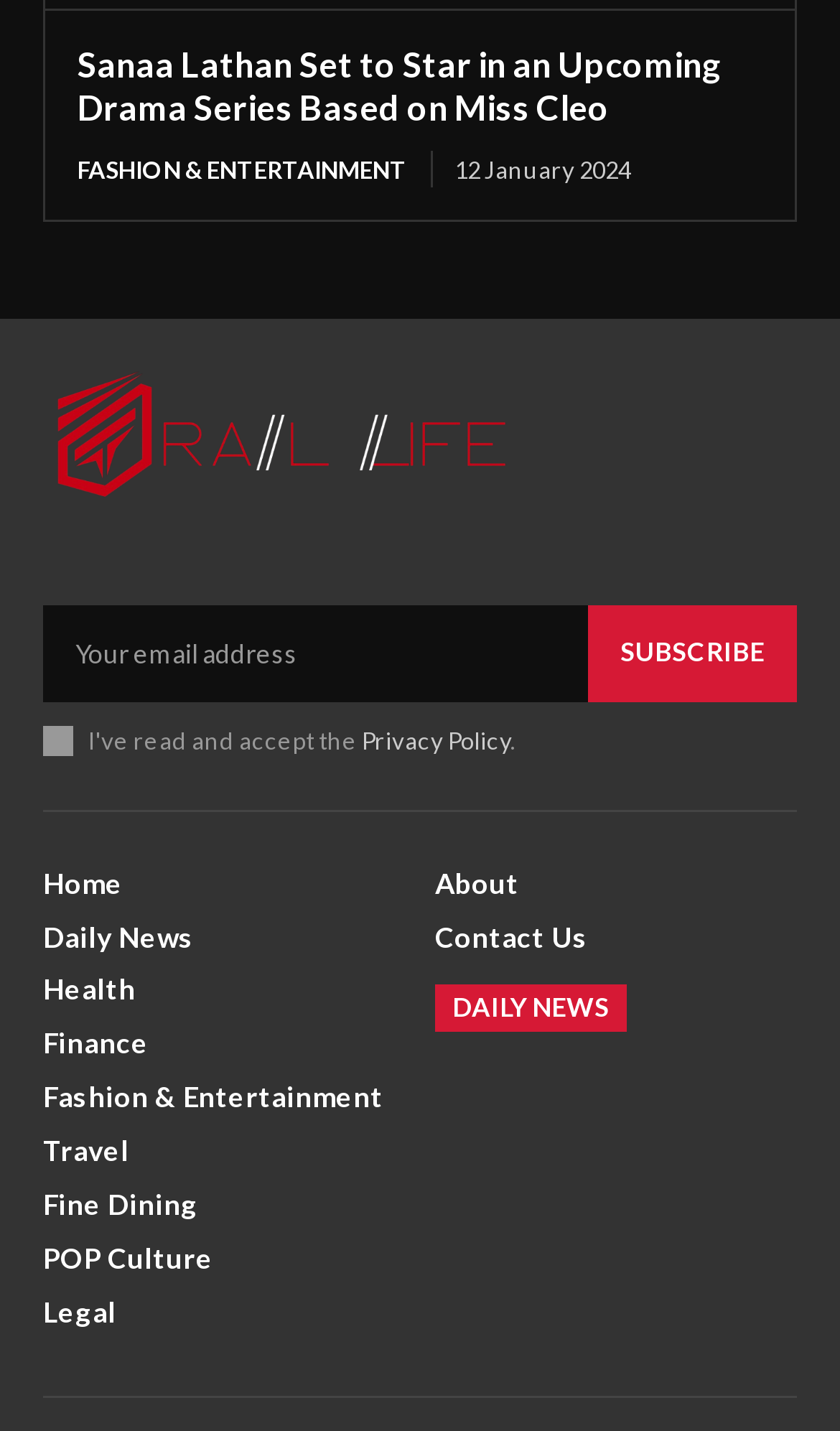Using the description: "Fashion & Entertainment", identify the bounding box of the corresponding UI element in the screenshot.

[0.092, 0.105, 0.515, 0.131]